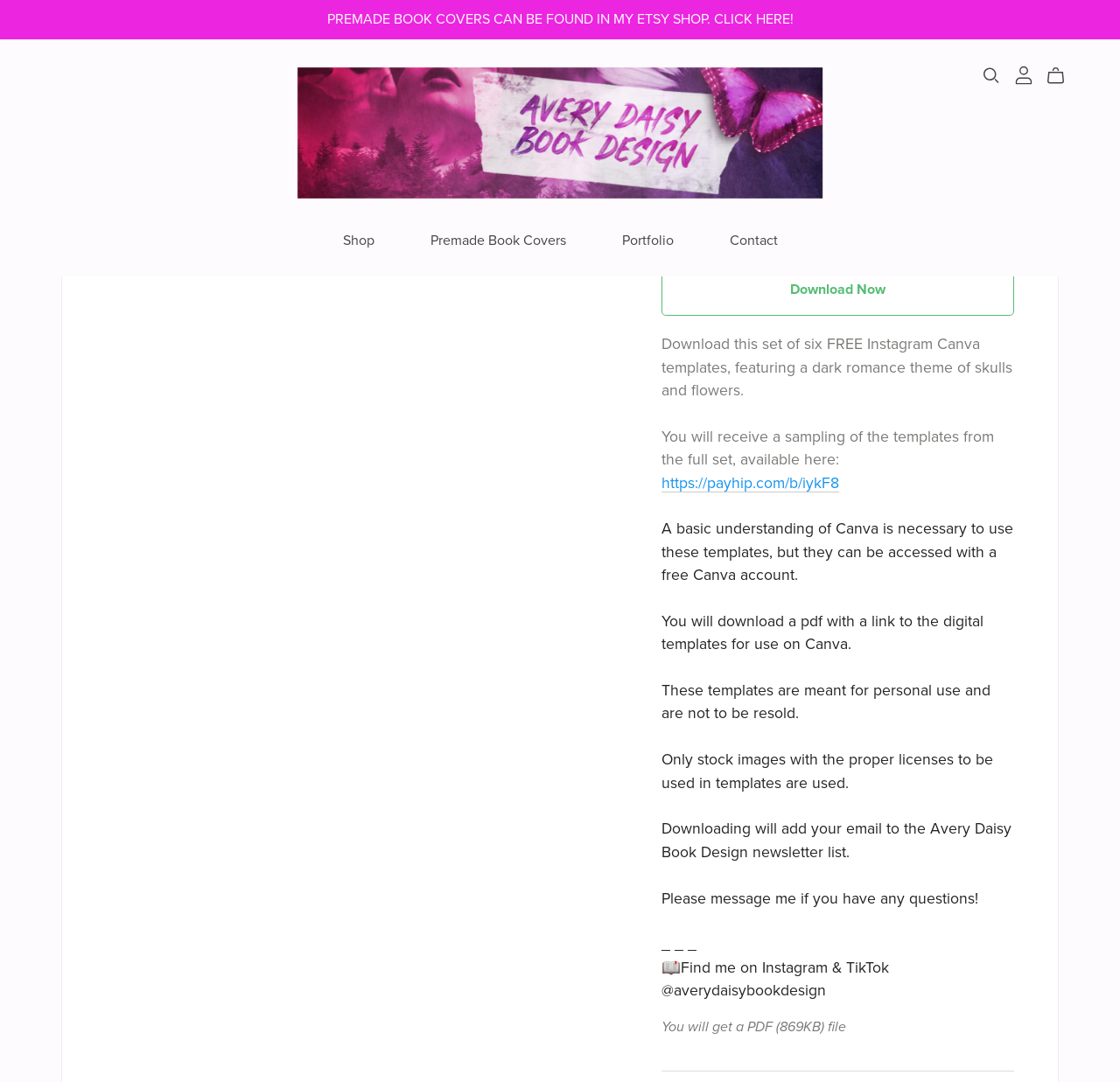Please determine the bounding box coordinates of the element to click in order to execute the following instruction: "Search for something". The coordinates should be four float numbers between 0 and 1, specified as [left, top, right, bottom].

[0.878, 0.062, 0.892, 0.077]